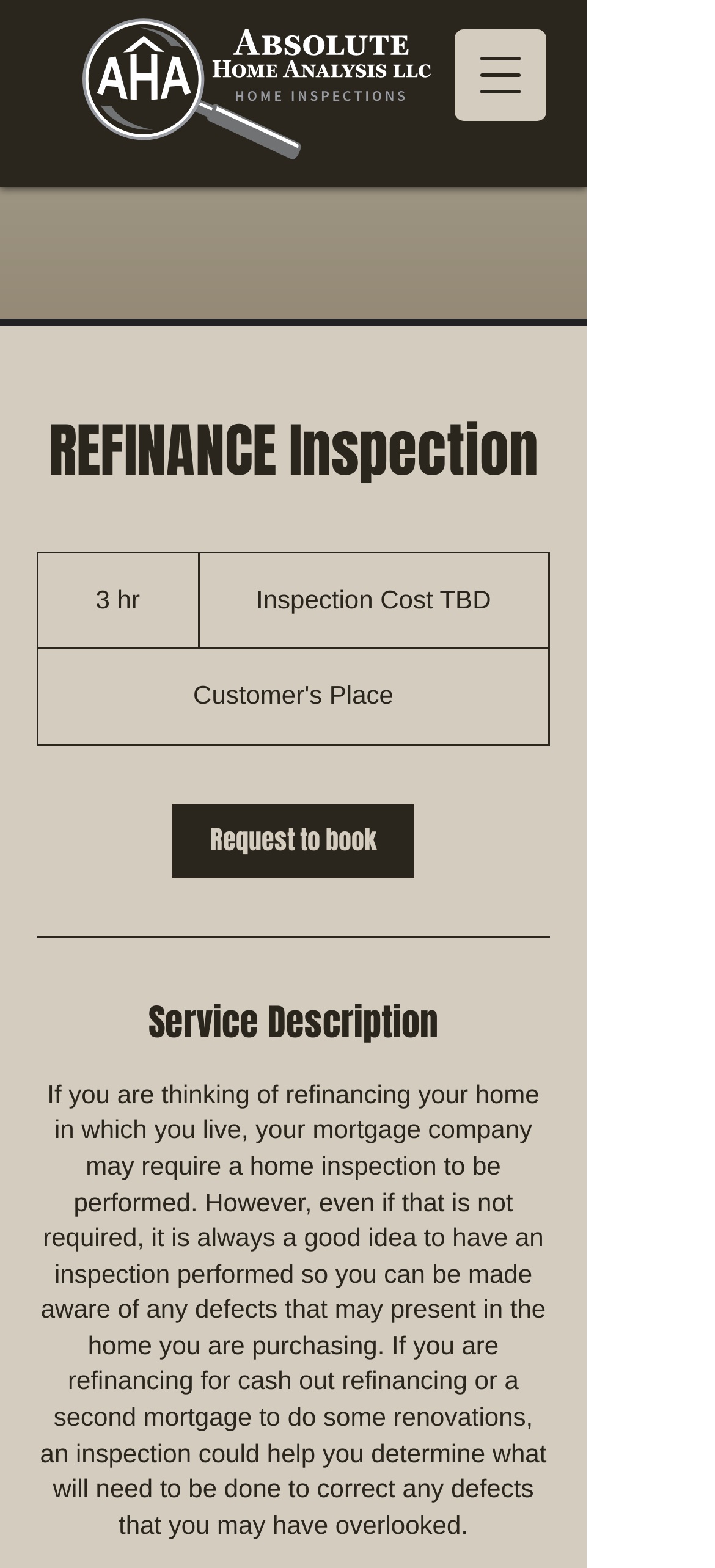How long does an inspection take?
Can you provide a detailed and comprehensive answer to the question?

The static text '3 hr' indicates that the inspection process takes approximately 3 hours.